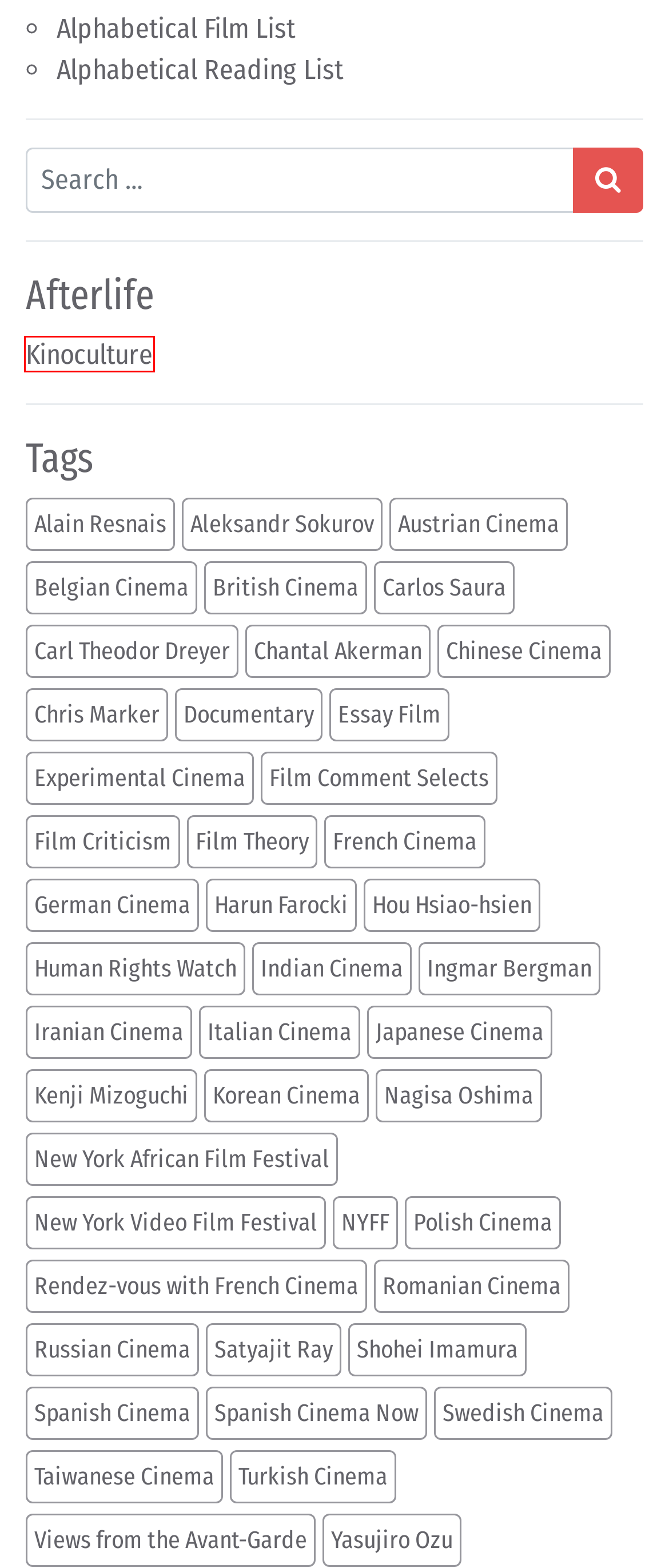You have a screenshot of a webpage with a red rectangle bounding box around a UI element. Choose the best description that matches the new page after clicking the element within the bounding box. The candidate descriptions are:
A. Russian Cinema – Strictly Film School
B. Chris Marker – Strictly Film School
C. kinoculture
D. Experimental Cinema – Strictly Film School
E. Essay Film – Strictly Film School
F. Hou Hsiao-hsien – Strictly Film School
G. Swedish Cinema – Strictly Film School
H. New York African Film Festival – Strictly Film School

C